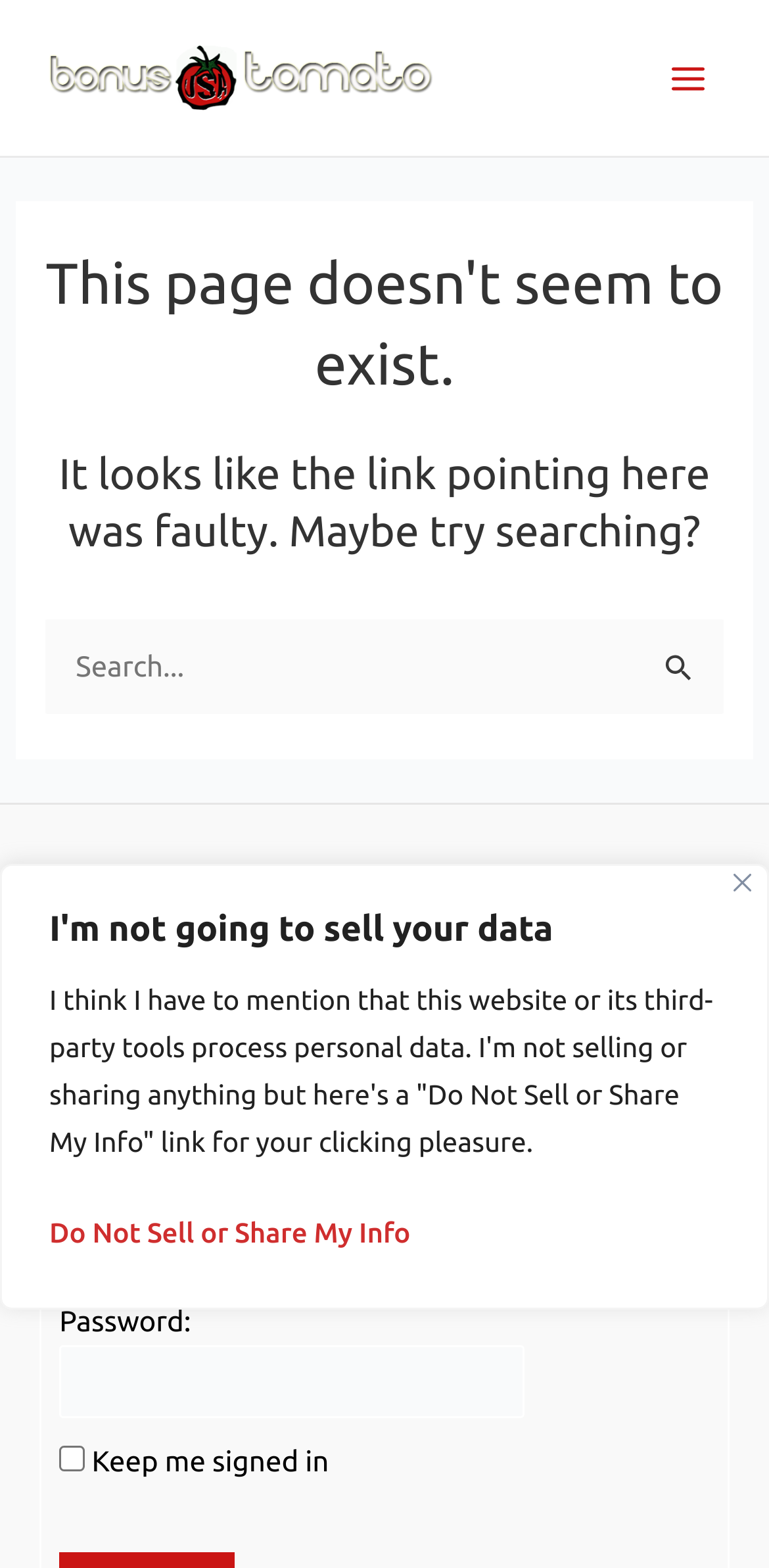What is the position of the 'Close' button?
Refer to the image and provide a detailed answer to the question.

The 'Close' button is located in the top-right corner of the page, as indicated by its bounding box coordinates [0.954, 0.557, 0.977, 0.569], which suggest that it is positioned near the top and right edges of the page.